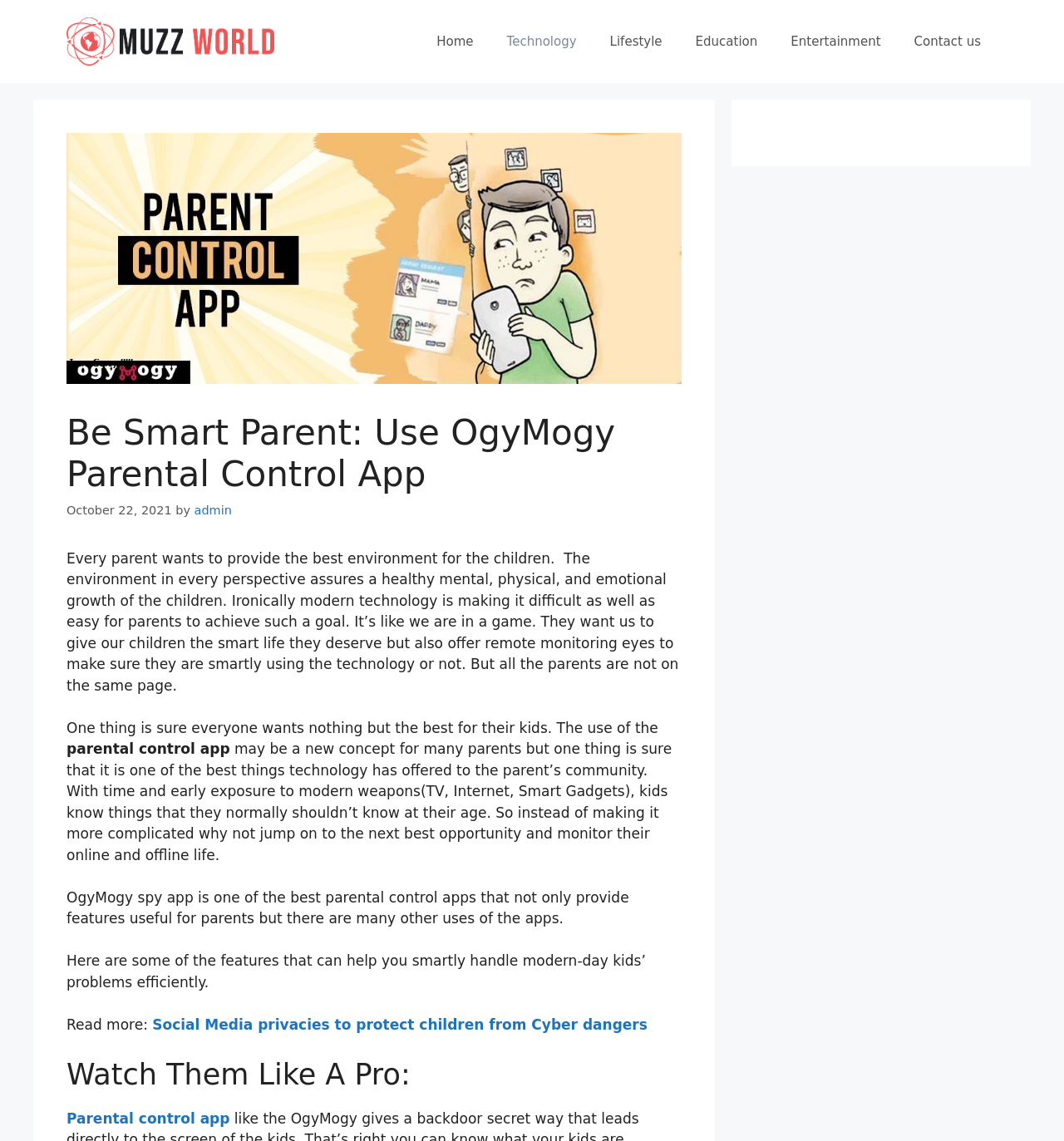Identify the bounding box coordinates for the region of the element that should be clicked to carry out the instruction: "Go to the Home page". The bounding box coordinates should be four float numbers between 0 and 1, i.e., [left, top, right, bottom].

[0.395, 0.015, 0.461, 0.058]